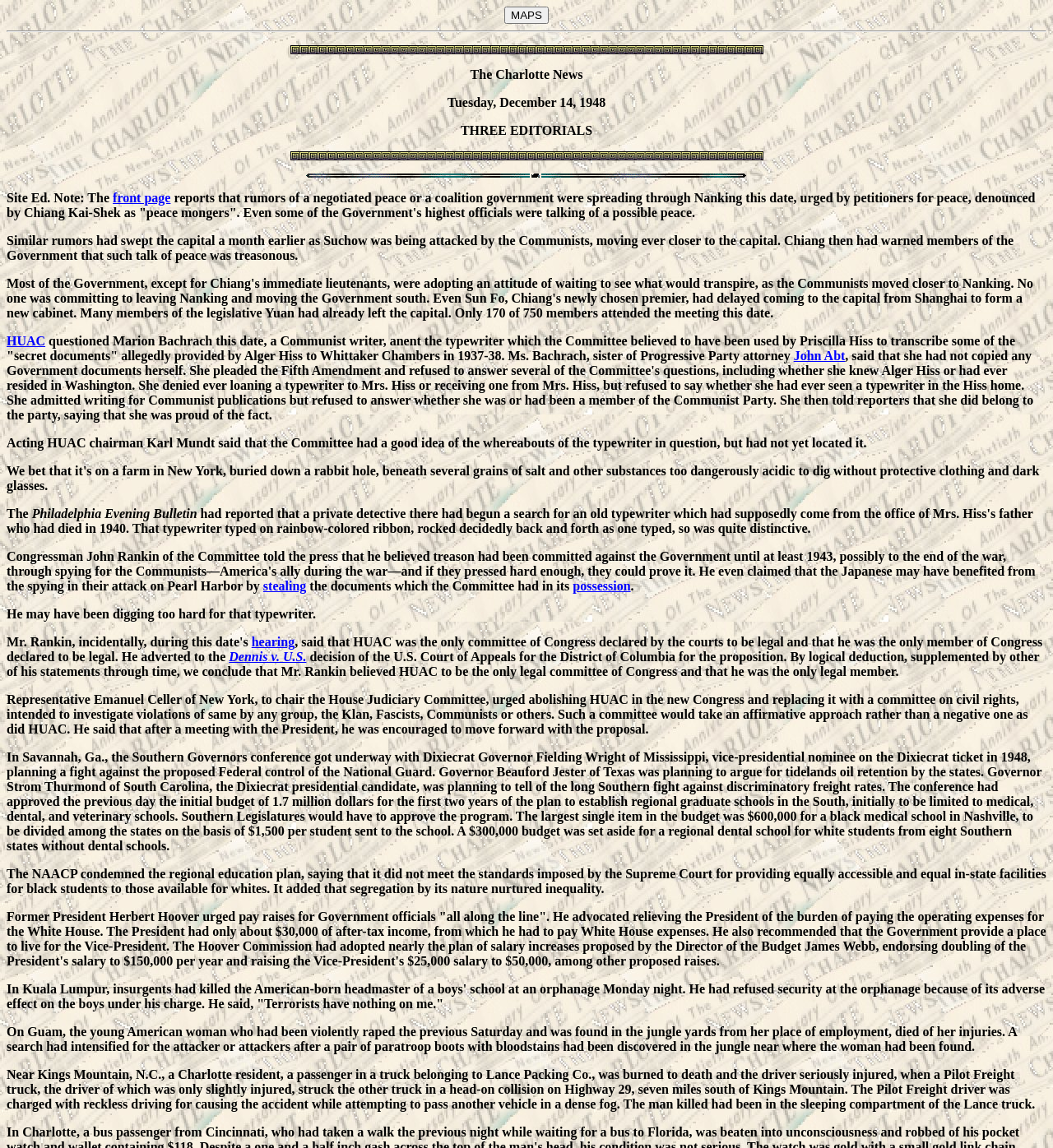Can you provide the bounding box coordinates for the element that should be clicked to implement the instruction: "Click the 'John Abt' link"?

[0.754, 0.304, 0.803, 0.316]